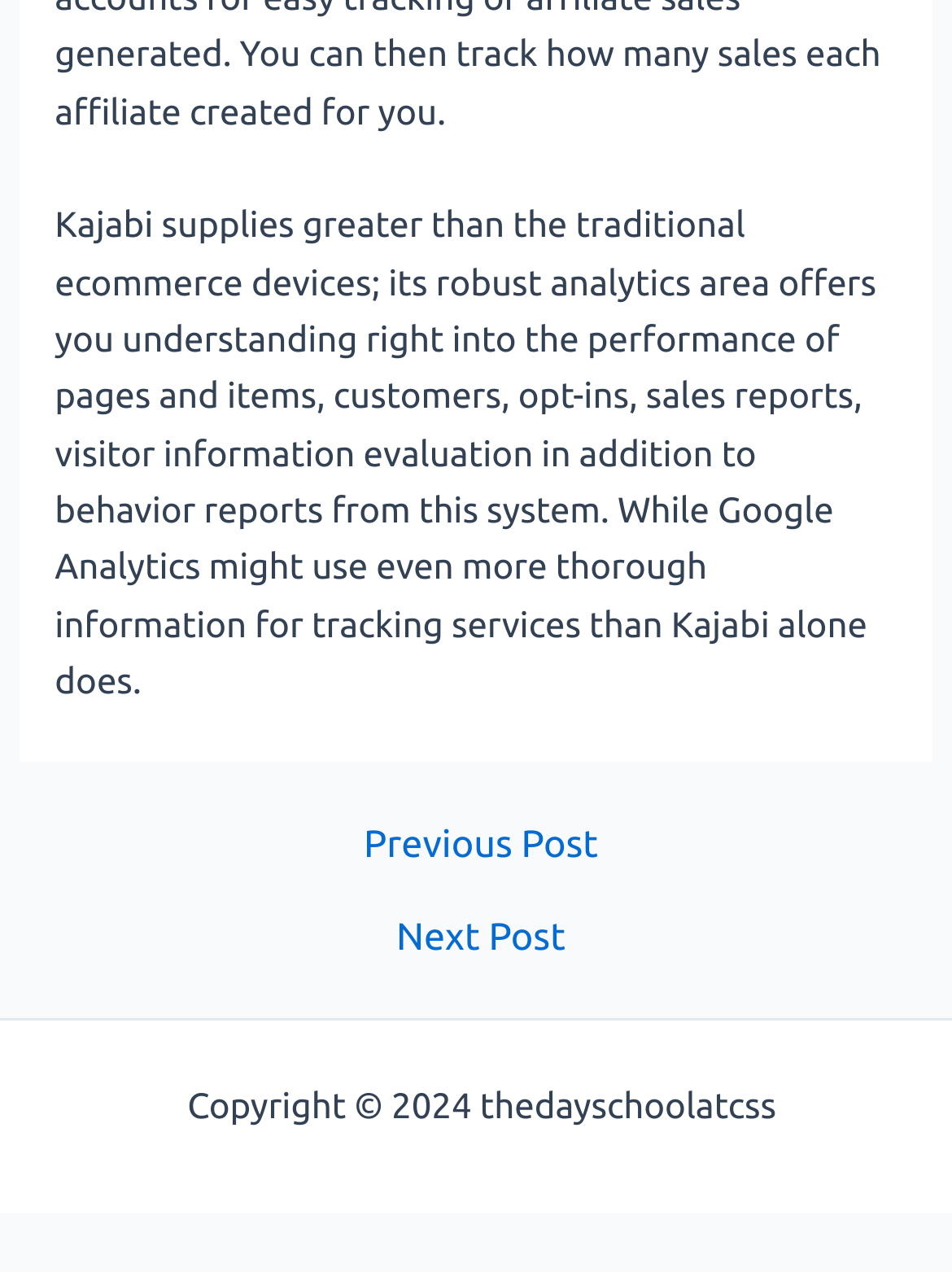Locate the bounding box coordinates for the element described below: "value="Subscribe"". The coordinates must be four float values between 0 and 1, formatted as [left, top, right, bottom].

None